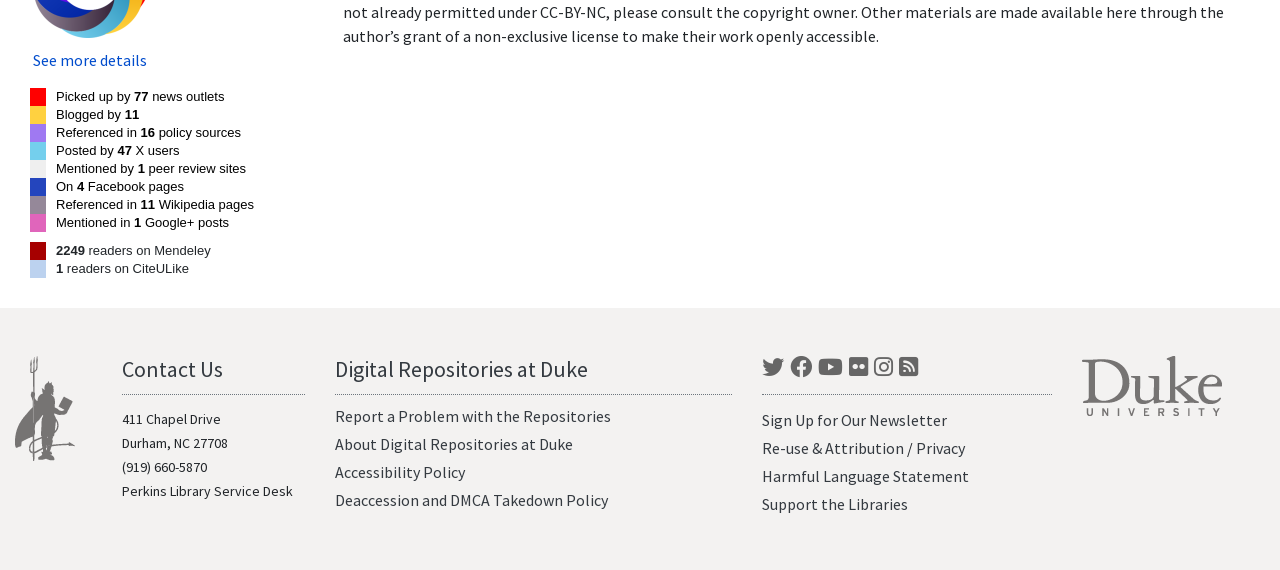Identify the bounding box coordinates of the element to click to follow this instruction: 'Visit Digital Repositories at Duke'. Ensure the coordinates are four float values between 0 and 1, provided as [left, top, right, bottom].

[0.262, 0.623, 0.459, 0.672]